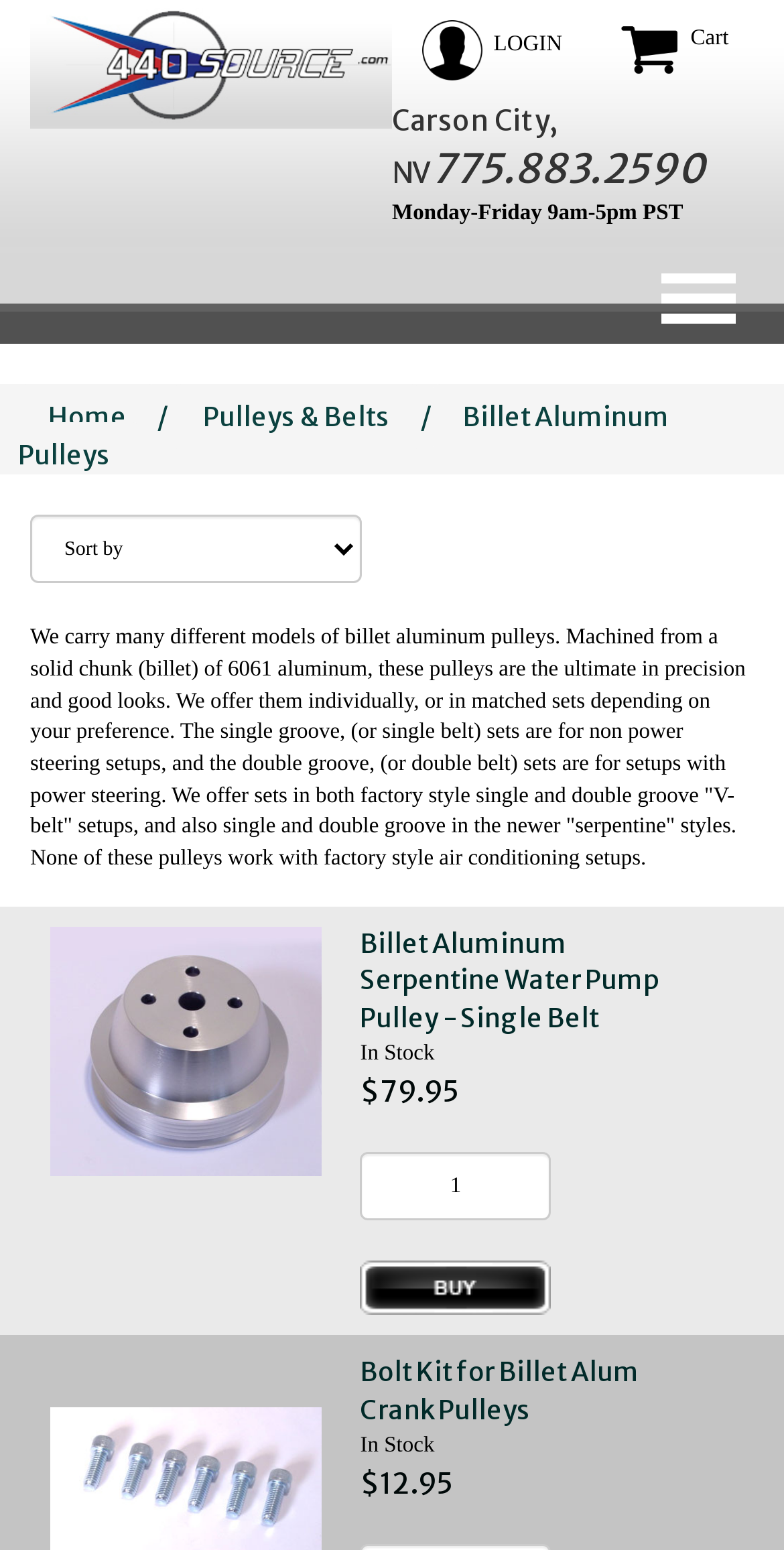Please identify the coordinates of the bounding box that should be clicked to fulfill this instruction: "Click the login button".

[0.538, 0.013, 0.717, 0.052]